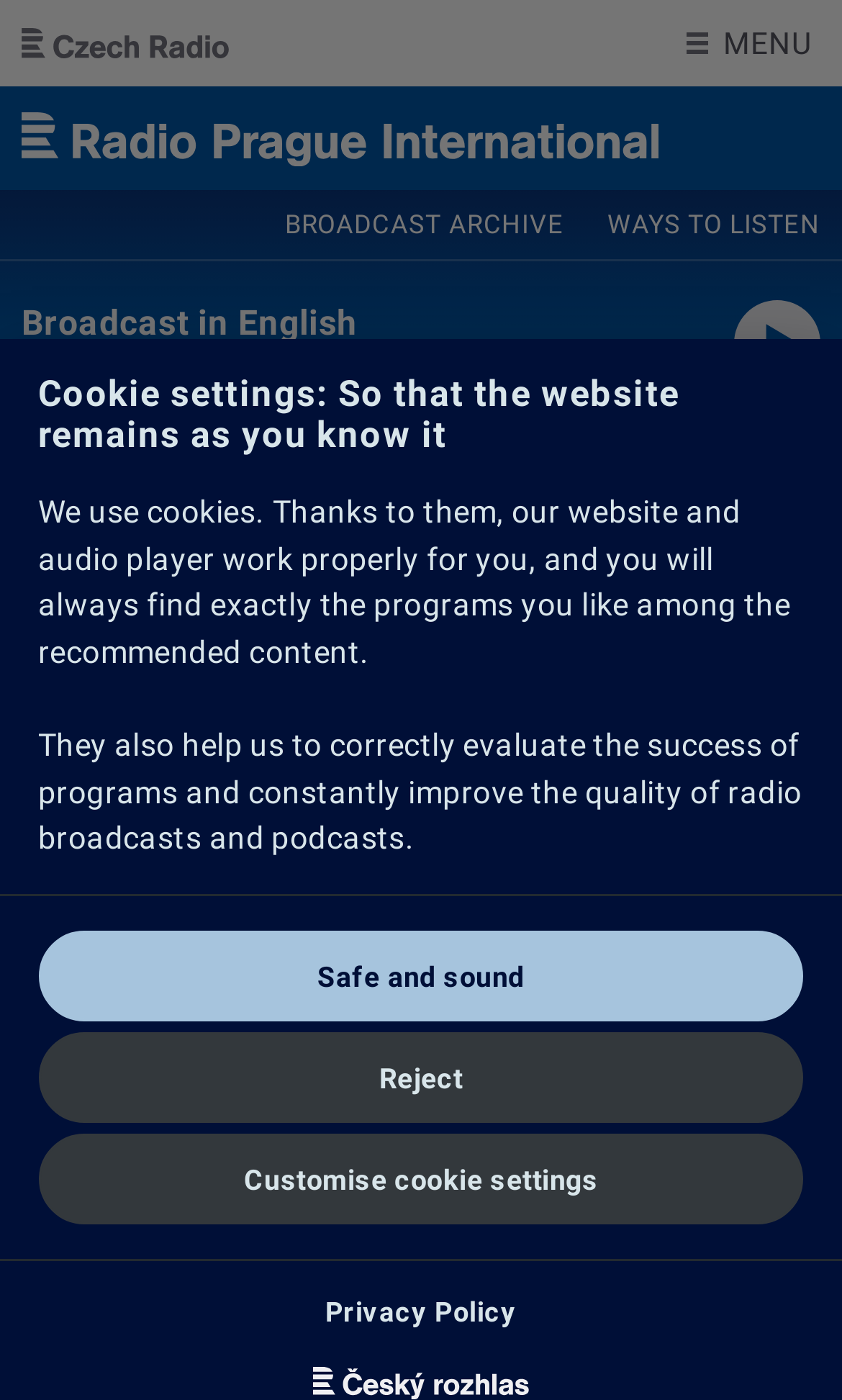Determine the bounding box coordinates of the region I should click to achieve the following instruction: "Click the 'Skip to main content' link". Ensure the bounding box coordinates are four float numbers between 0 and 1, i.e., [left, top, right, bottom].

[0.0, 0.0, 0.399, 0.002]